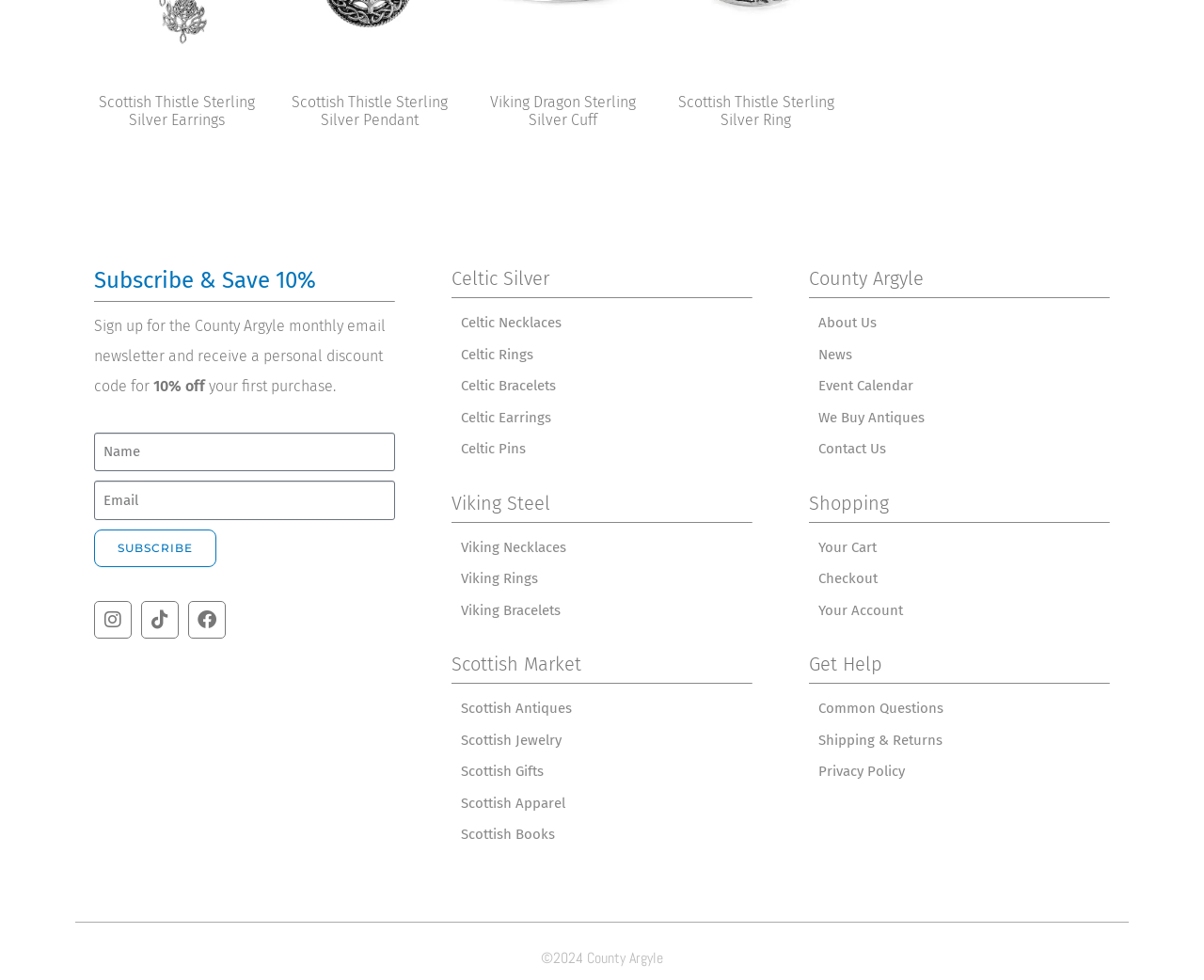What is the discount offered for subscribing to the newsletter?
Please provide a full and detailed response to the question.

I found the StaticText element with ID 402, which has the text '10% off'. This is the discount offered for subscribing to the newsletter.